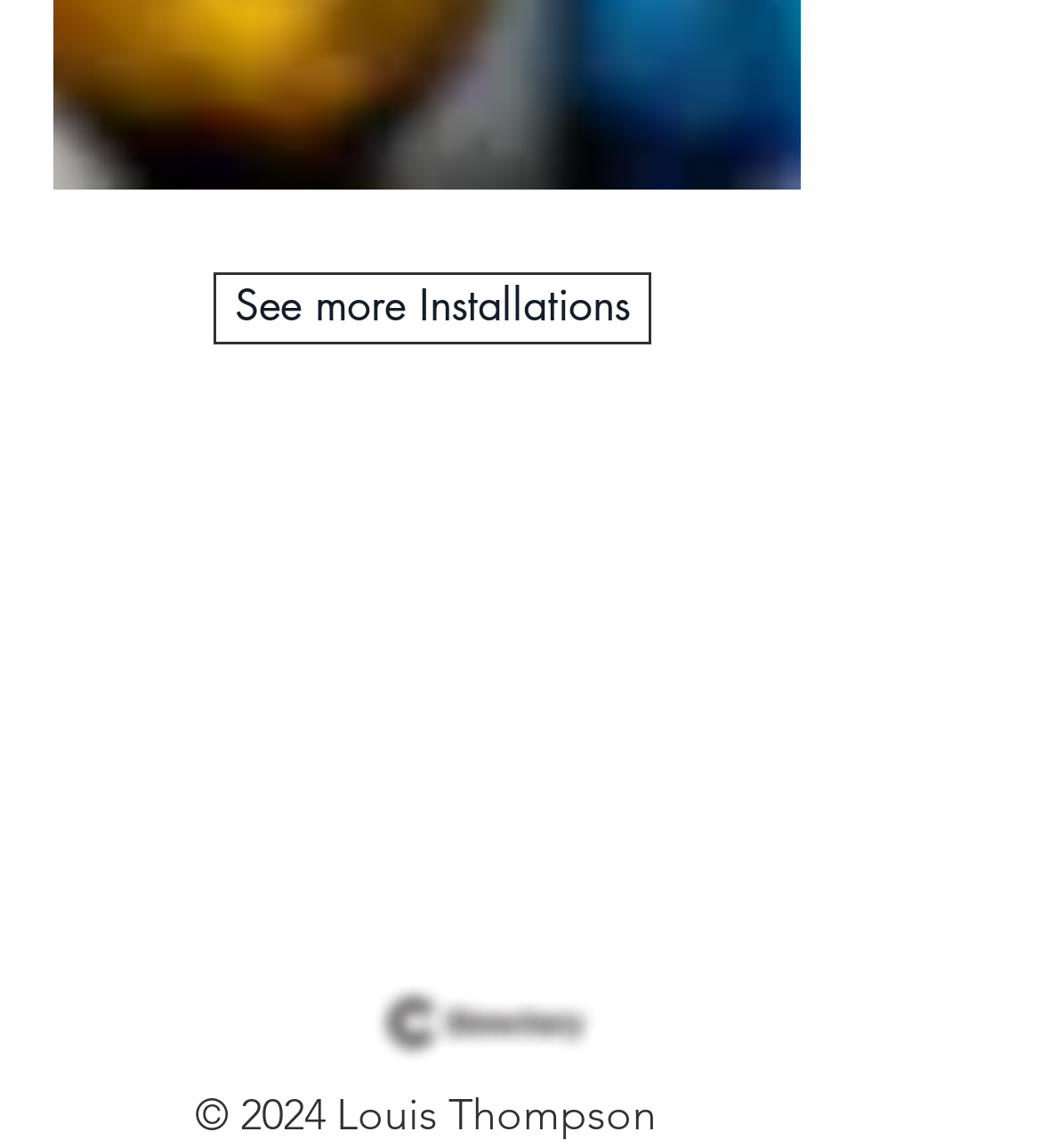Give a concise answer using only one word or phrase for this question:
What is the logo on the webpage?

cc logo